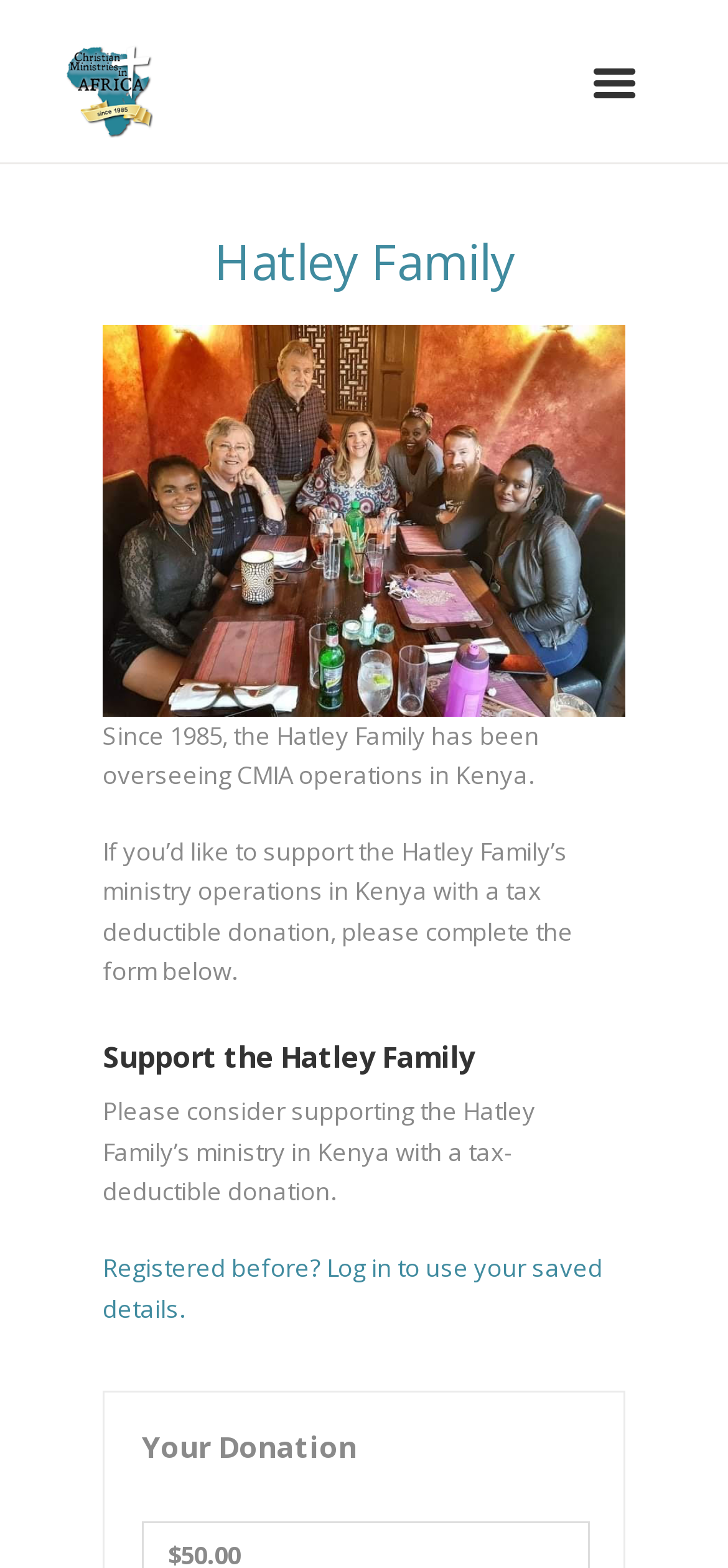Provide the bounding box coordinates for the UI element that is described by this text: "Support FKI". The coordinates should be in the form of four float numbers between 0 and 1: [left, top, right, bottom].

None